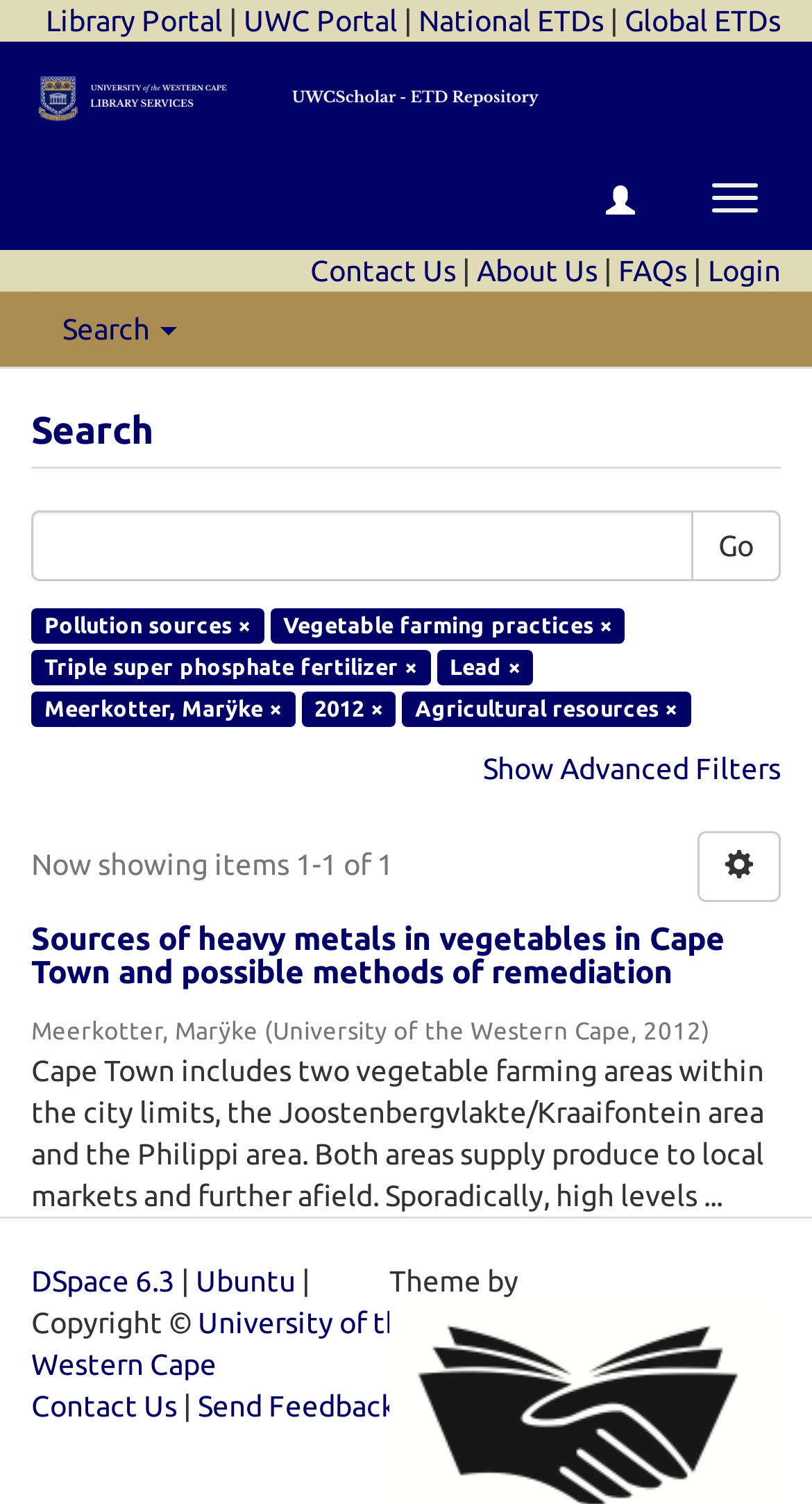Answer the question using only one word or a concise phrase: What is the search query related to?

Pollution sources